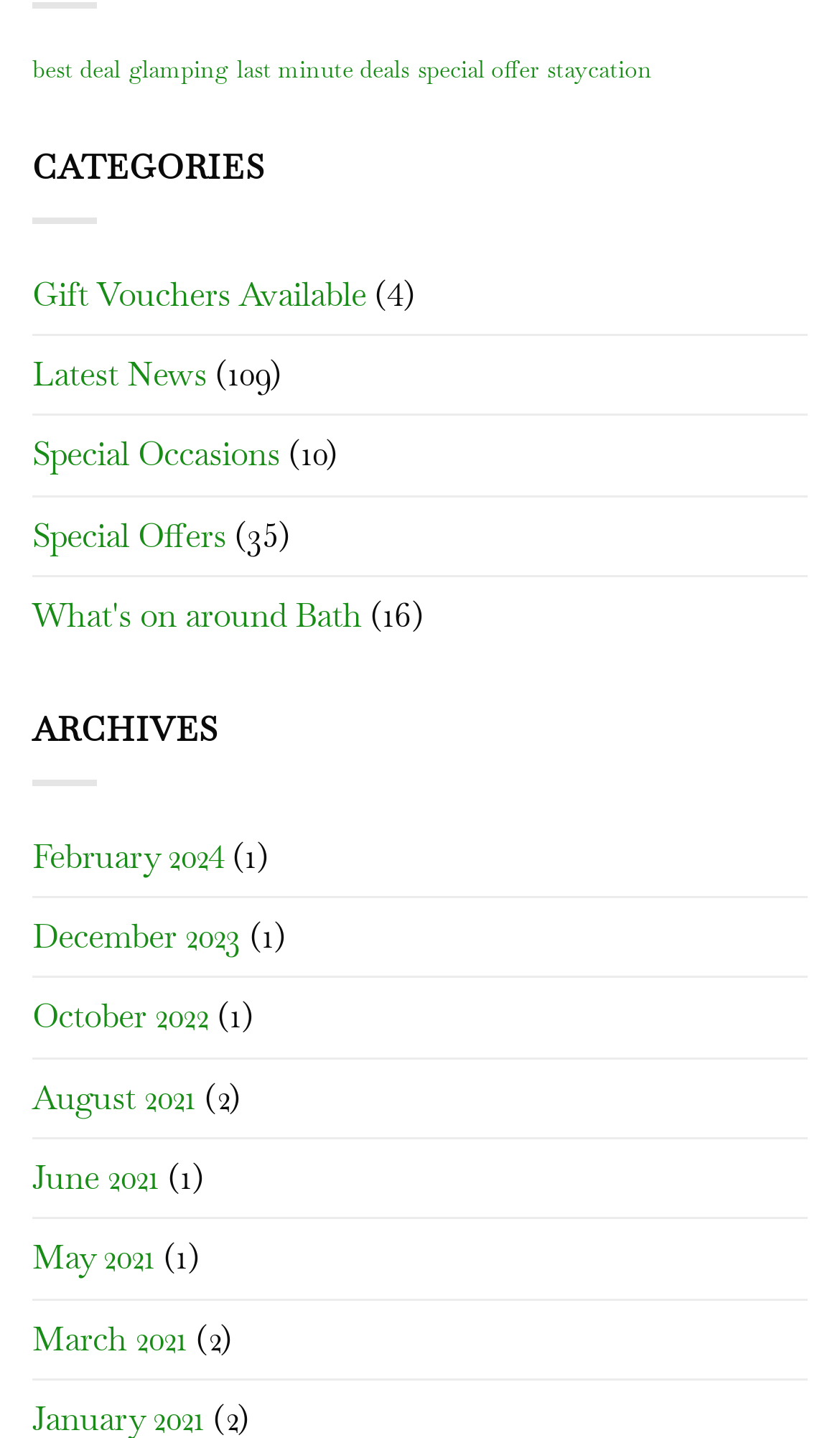What is the special occasion category about?
Answer the question in as much detail as possible.

The webpage has a link labeled 'Special Occasions' with a static text '(10)' next to it, indicating that there are 10 special occasions available.